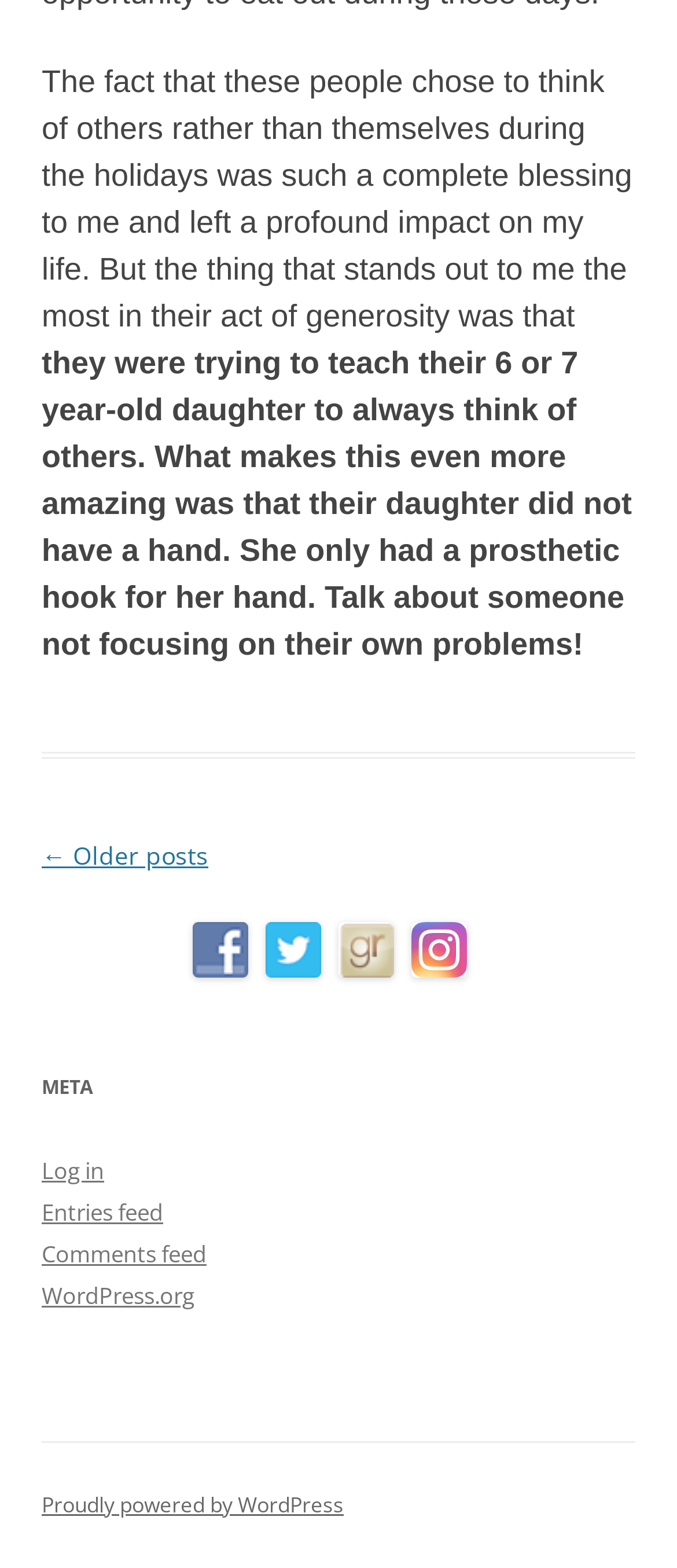With reference to the image, please provide a detailed answer to the following question: How many social media platforms are mentioned?

The webpage mentions four social media platforms: Facebook, Twitter, Goodreads, and Instagram, with links to follow the author on each platform.